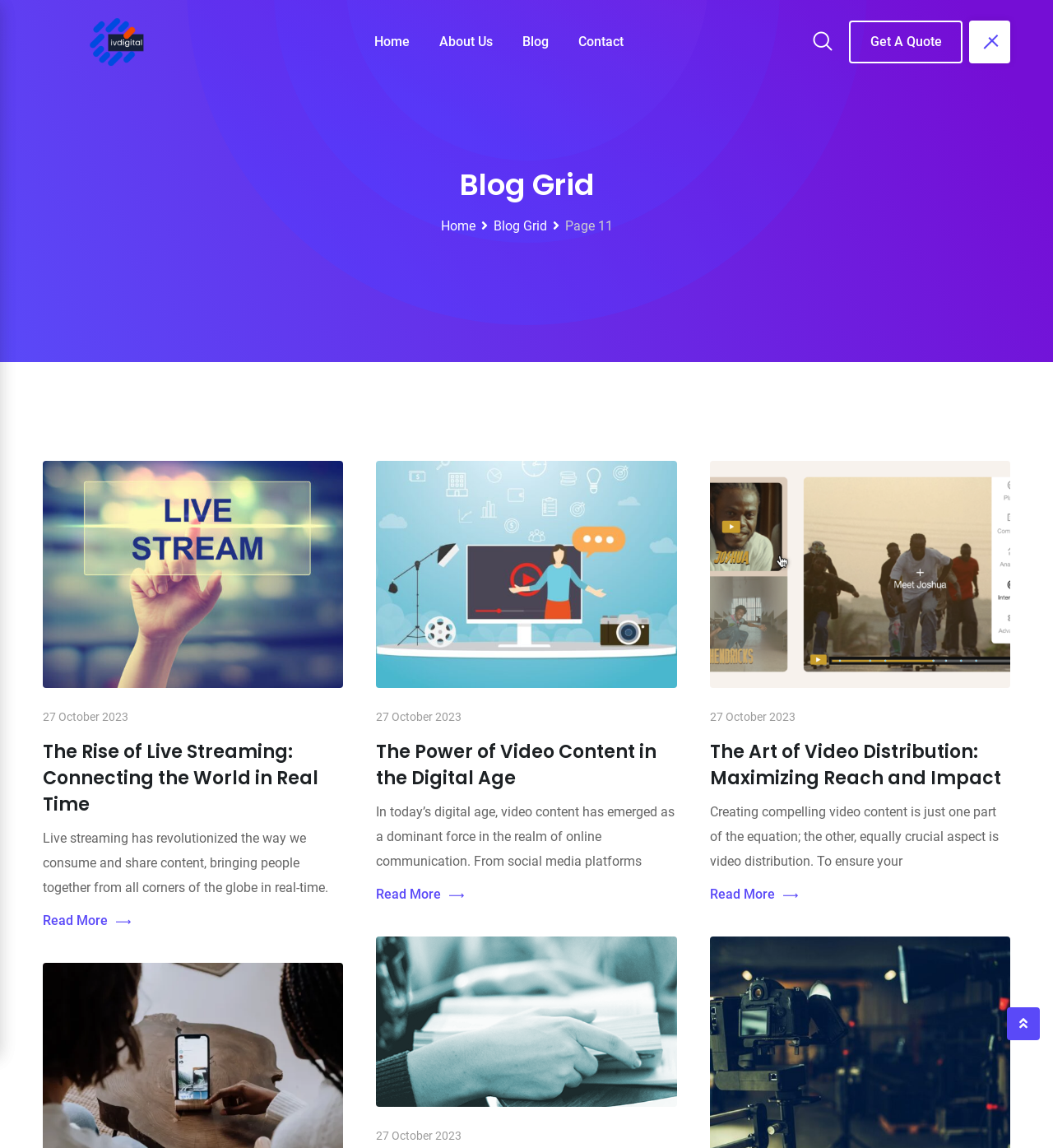Offer an in-depth caption of the entire webpage.

The webpage is a blog grid page, with a navigation menu at the top consisting of five links: "Home", "About Us", "Blog", "Contact", and a search icon. Below the navigation menu, there is a heading "Blog Grid" that spans almost the entire width of the page.

The main content of the page is divided into three columns, each containing a series of blog posts. Each blog post consists of an image, a heading, a date, a brief summary, and a "Read More" link. The images are positioned above the headings, and the dates are placed below the images. The headings are in a larger font size than the summaries.

There are nine blog posts in total, with three posts in each column. The posts are arranged in a grid layout, with the first post in the top-left corner and the last post in the bottom-right corner. The posts are evenly spaced, with a small gap between each post.

At the bottom of the page, there is a link to the next page, indicated by a pagination icon.